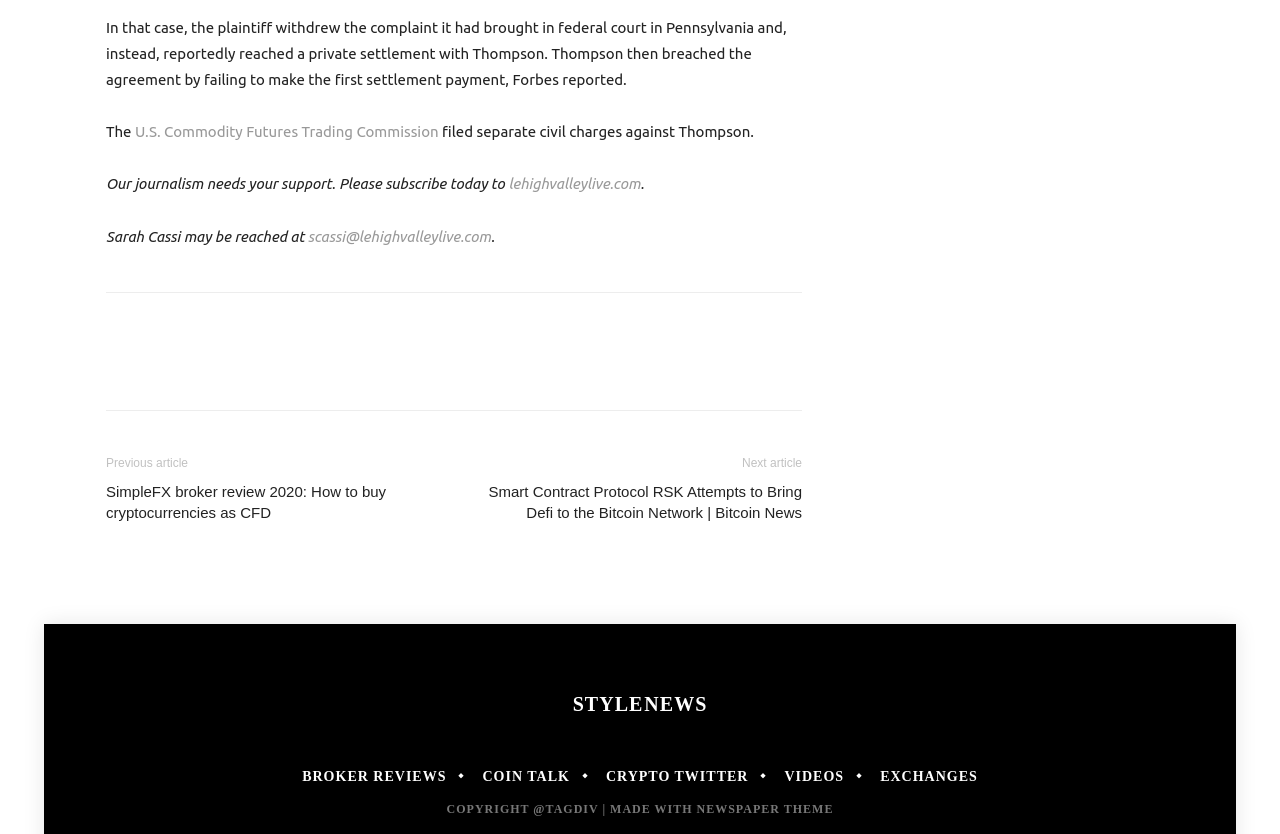Provide your answer to the question using just one word or phrase: How can readers support the journalism?

Subscribe to lehighvalleylive.com